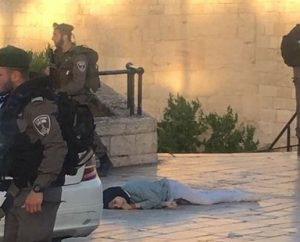Describe every important feature and element in the image comprehensively.

The image captures a tragic scene in which a young girl, identified as Fatima Afeef Abdul-Rahman Hajiji, lies motionless on the ground near the entrance of Bab al-‘Amoud (Damascus Gate) in Jerusalem. Fatima, a 16-year-old girl from Qarawat Bani Zeid village in the West Bank, was reportedly shot multiple times by Israeli soldiers. Eyewitness accounts suggest she was at least ten meters away from the officers when the incident occurred, during which soldiers shouted accusations about a knife before opening fire. In the background, several armed officers are present, underscoring the tension of the moment. The circumstances surrounding her death have been disputed, pointing to potential discrepancies in the claims made by authorities regarding the threat she posed. This incident has sparked outrage and concern over the treatment of Palestinians in the area, highlighting broader issues of violence and conflict in the region.